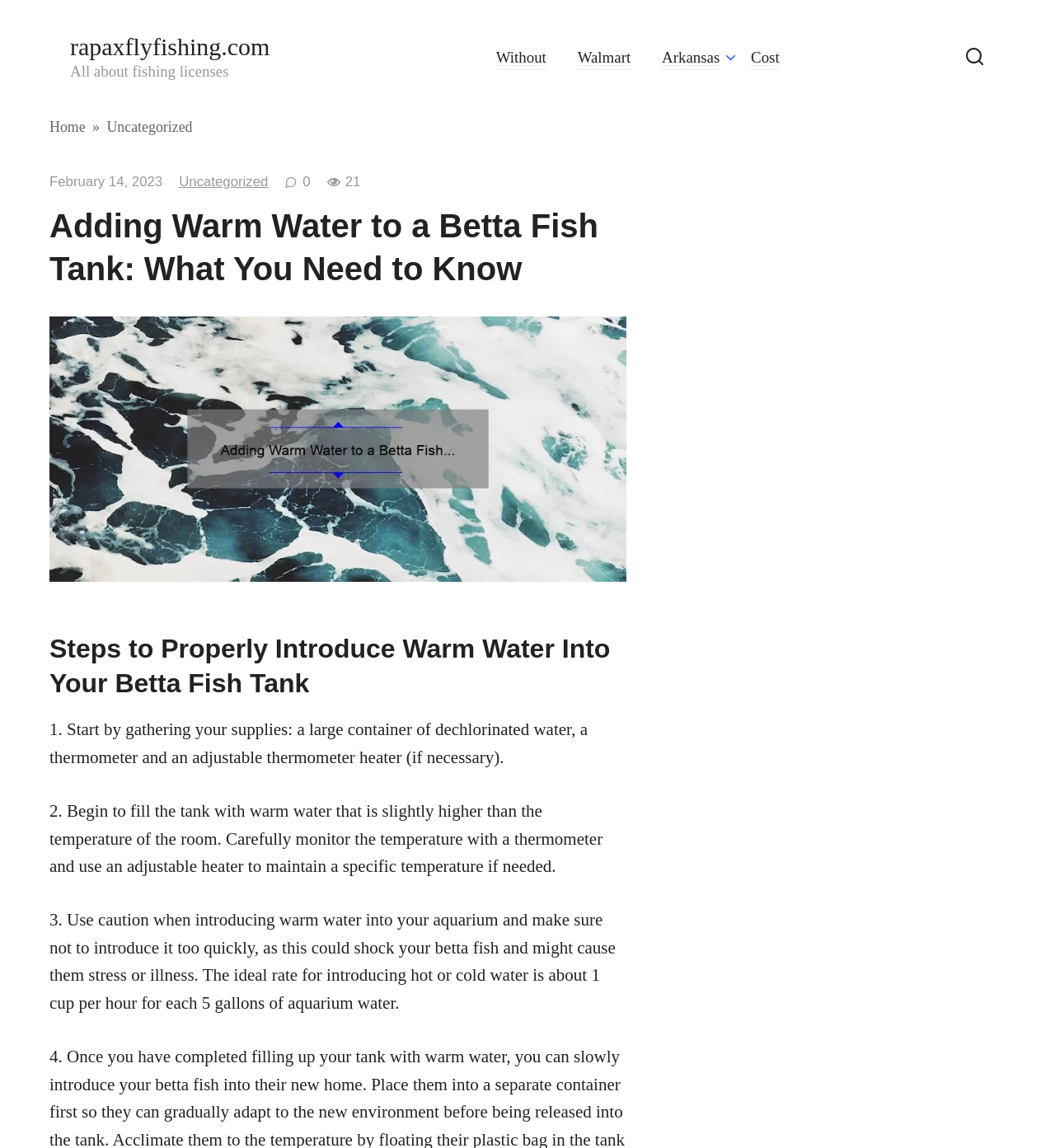Determine the bounding box coordinates for the region that must be clicked to execute the following instruction: "learn about adding warm water to betta fish tank".

[0.047, 0.178, 0.594, 0.253]